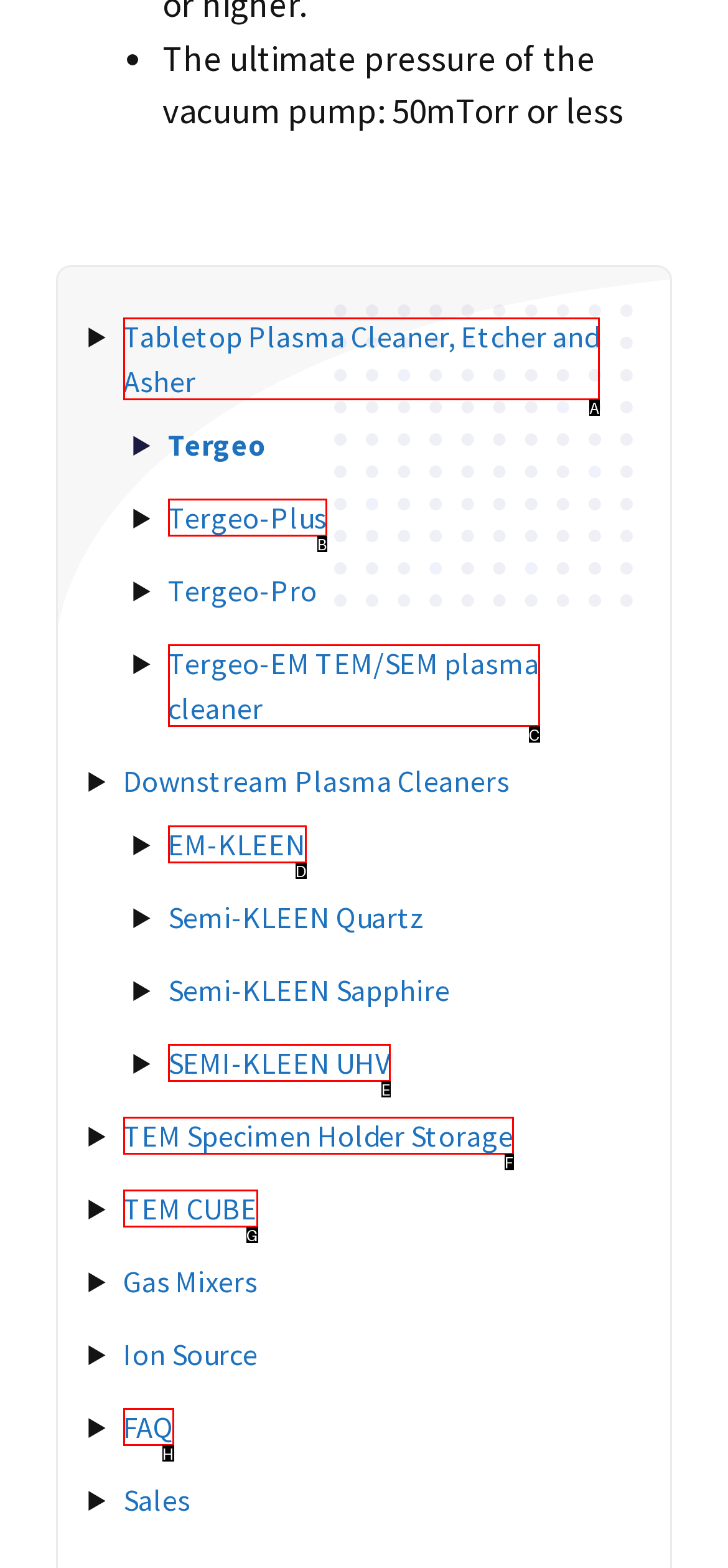Choose the HTML element that best fits the description: TEM Specimen Holder Storage. Answer with the option's letter directly.

F